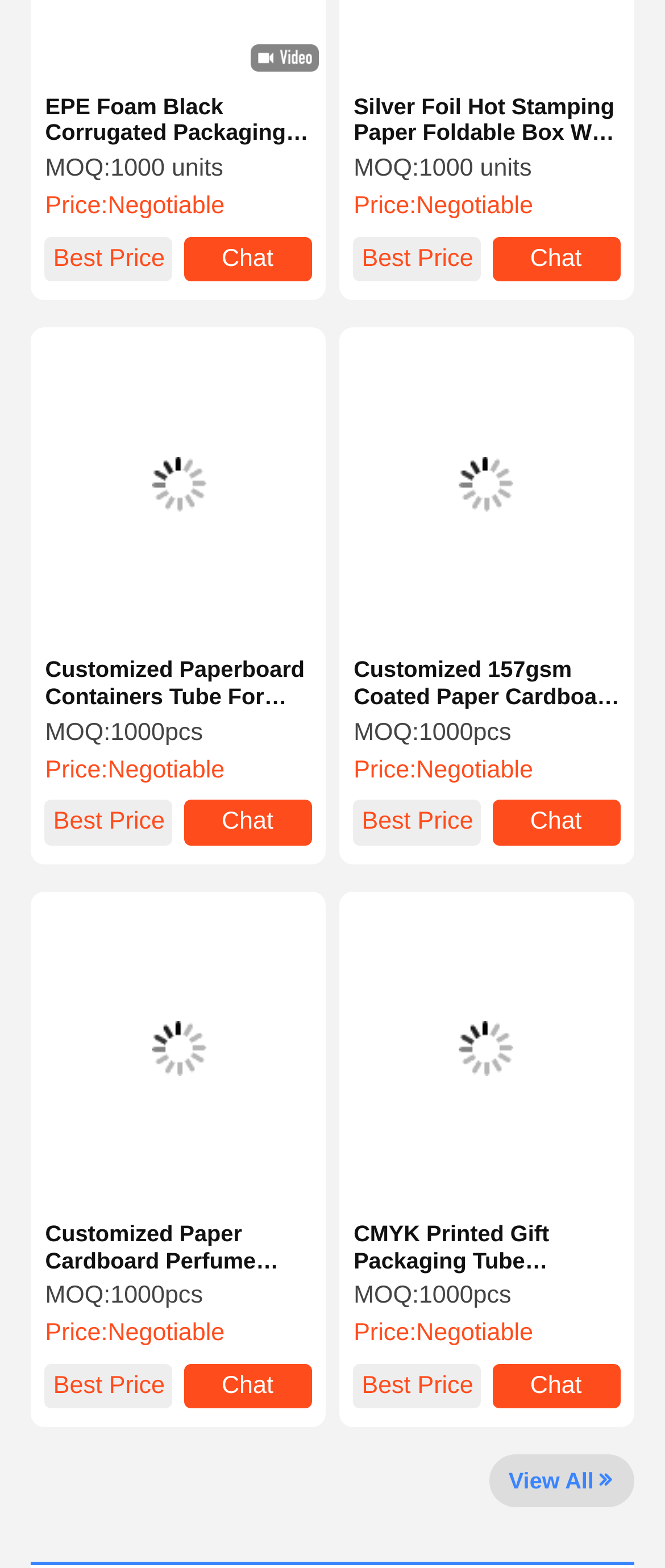Please determine the bounding box coordinates of the area that needs to be clicked to complete this task: 'Chat about EPE Foam Black Corrugated Packaging Box For Dismantling Tool Set'. The coordinates must be four float numbers between 0 and 1, formatted as [left, top, right, bottom].

[0.74, 0.151, 0.932, 0.18]